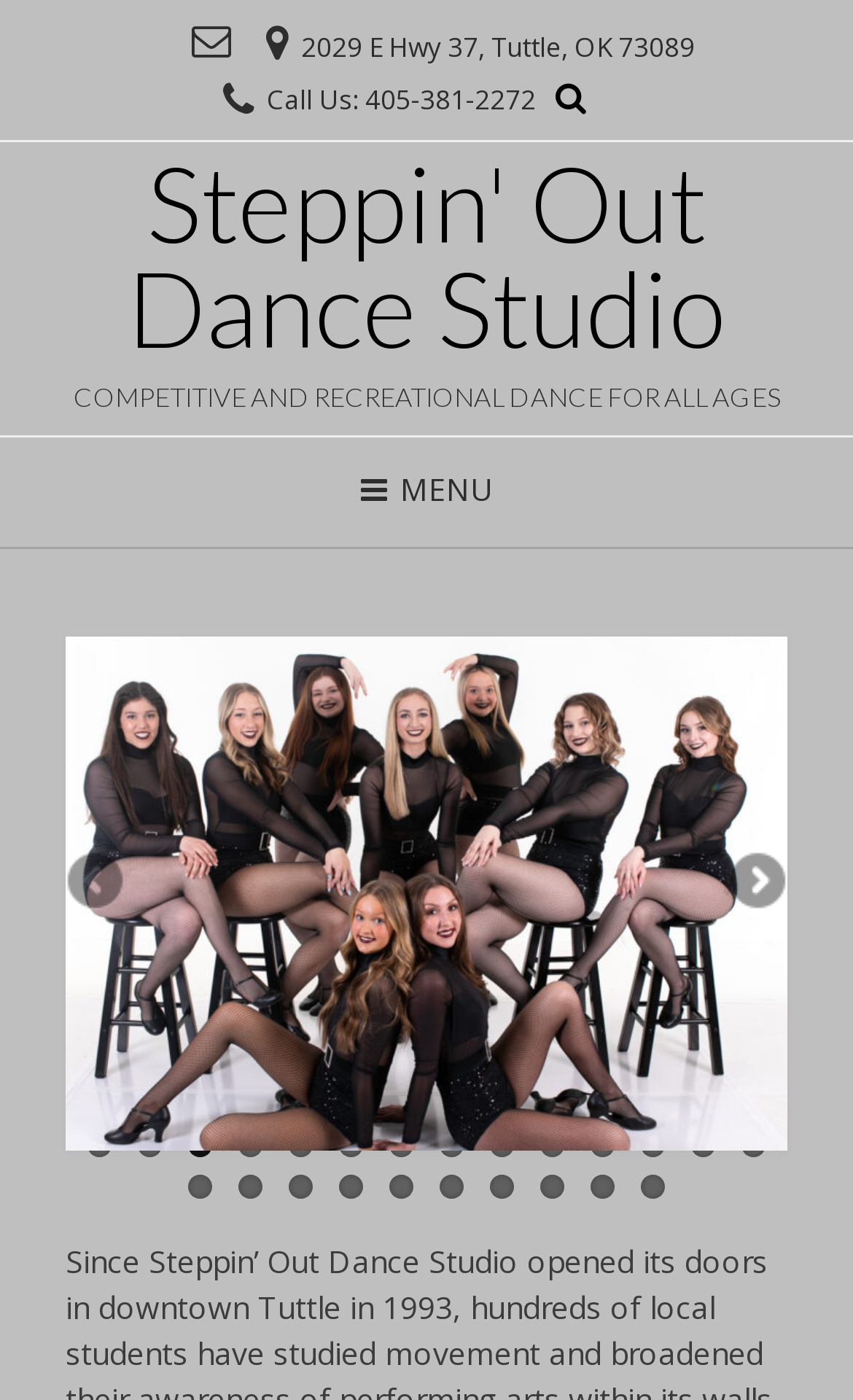What type of dance is offered by Steppin' Out Dance Studio?
Could you please answer the question thoroughly and with as much detail as possible?

I found the type of dance offered by looking at the subheading on the webpage, which is located below the main heading, and it says 'COMPETITIVE AND RECREATIONAL DANCE FOR ALL AGES'.